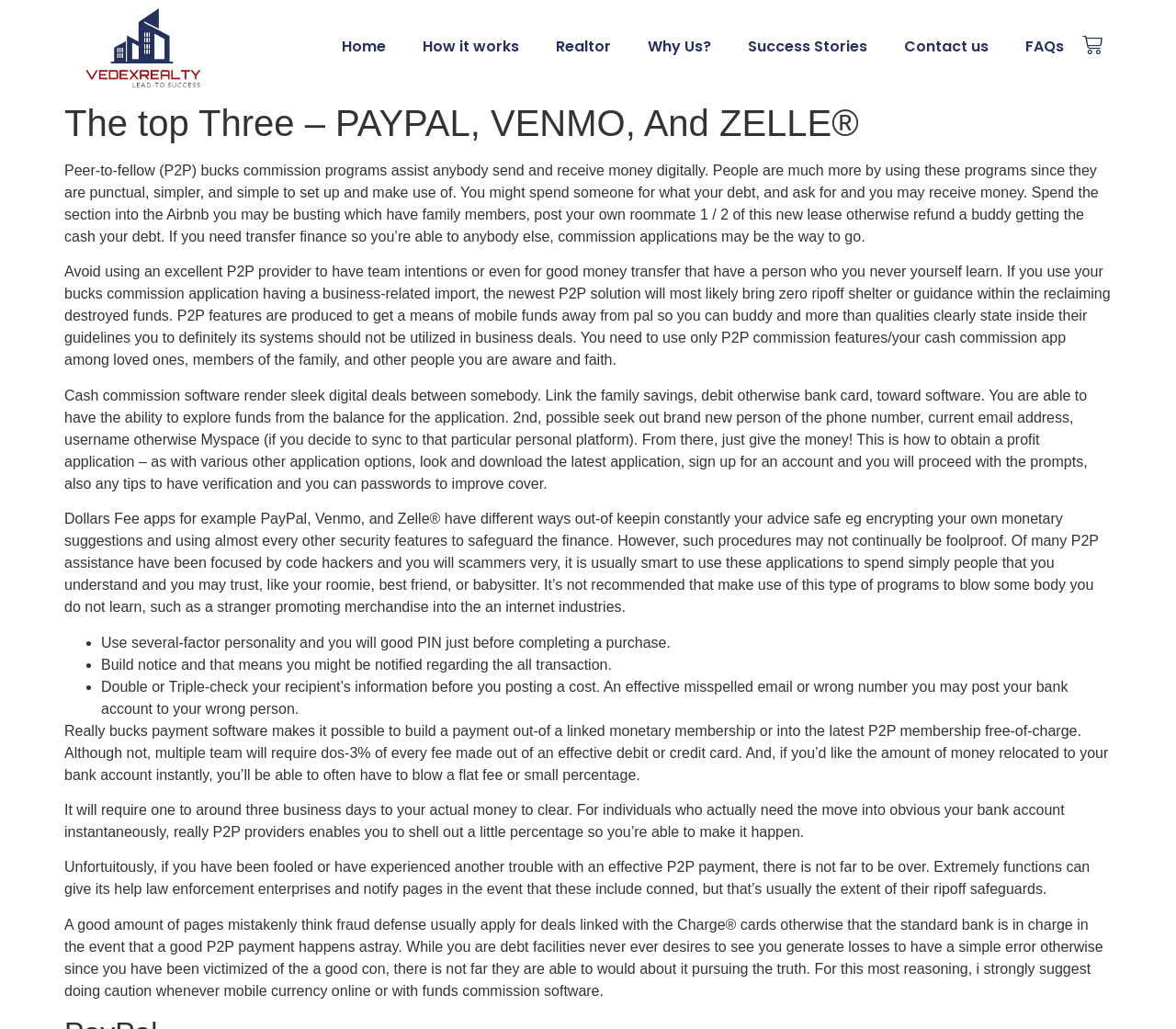Answer the question briefly using a single word or phrase: 
How long does it take for funds to clear?

Around three business days